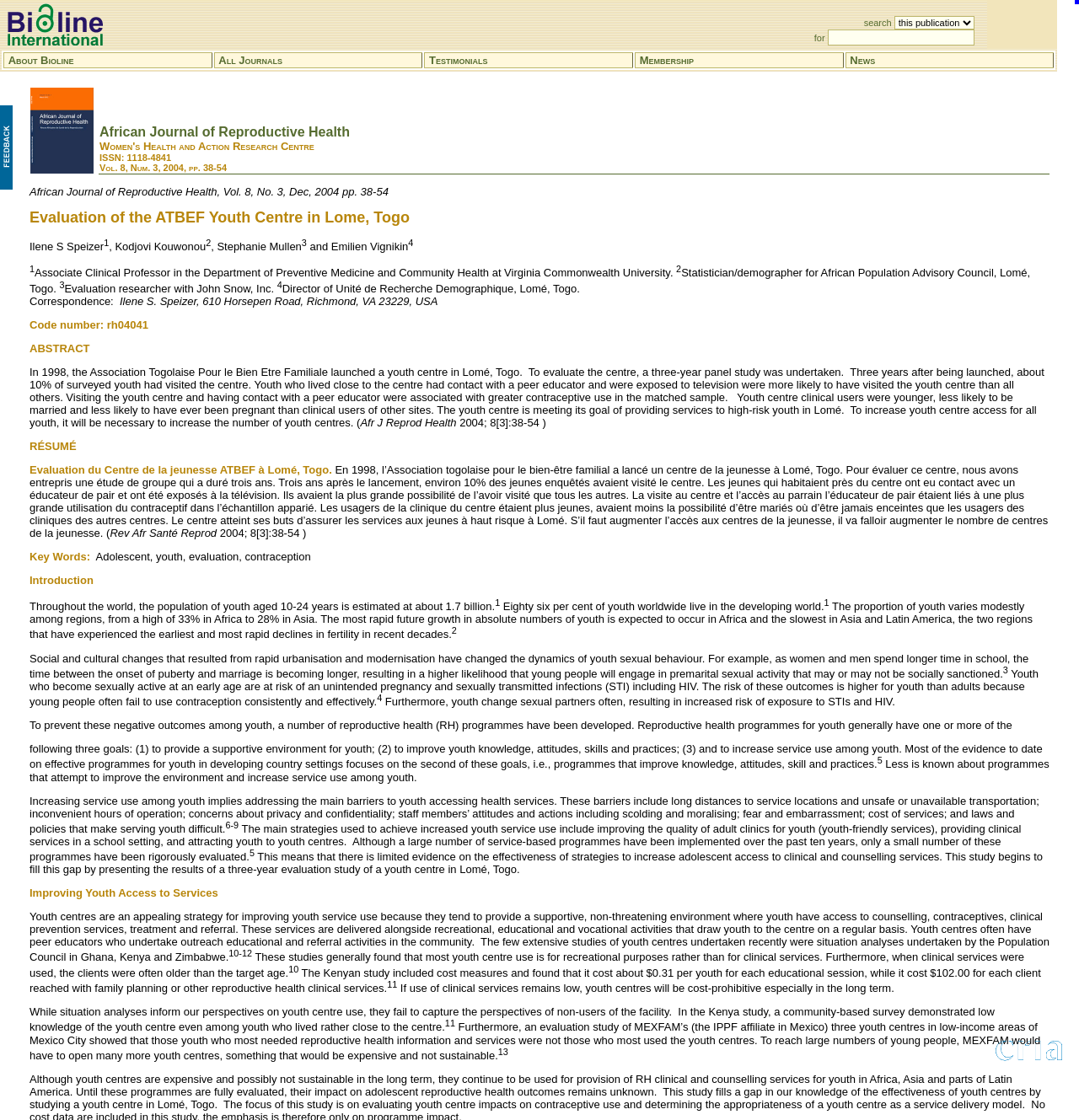What is the title of the journal?
Please provide a single word or phrase as your answer based on the screenshot.

African Journal of Reproductive Health